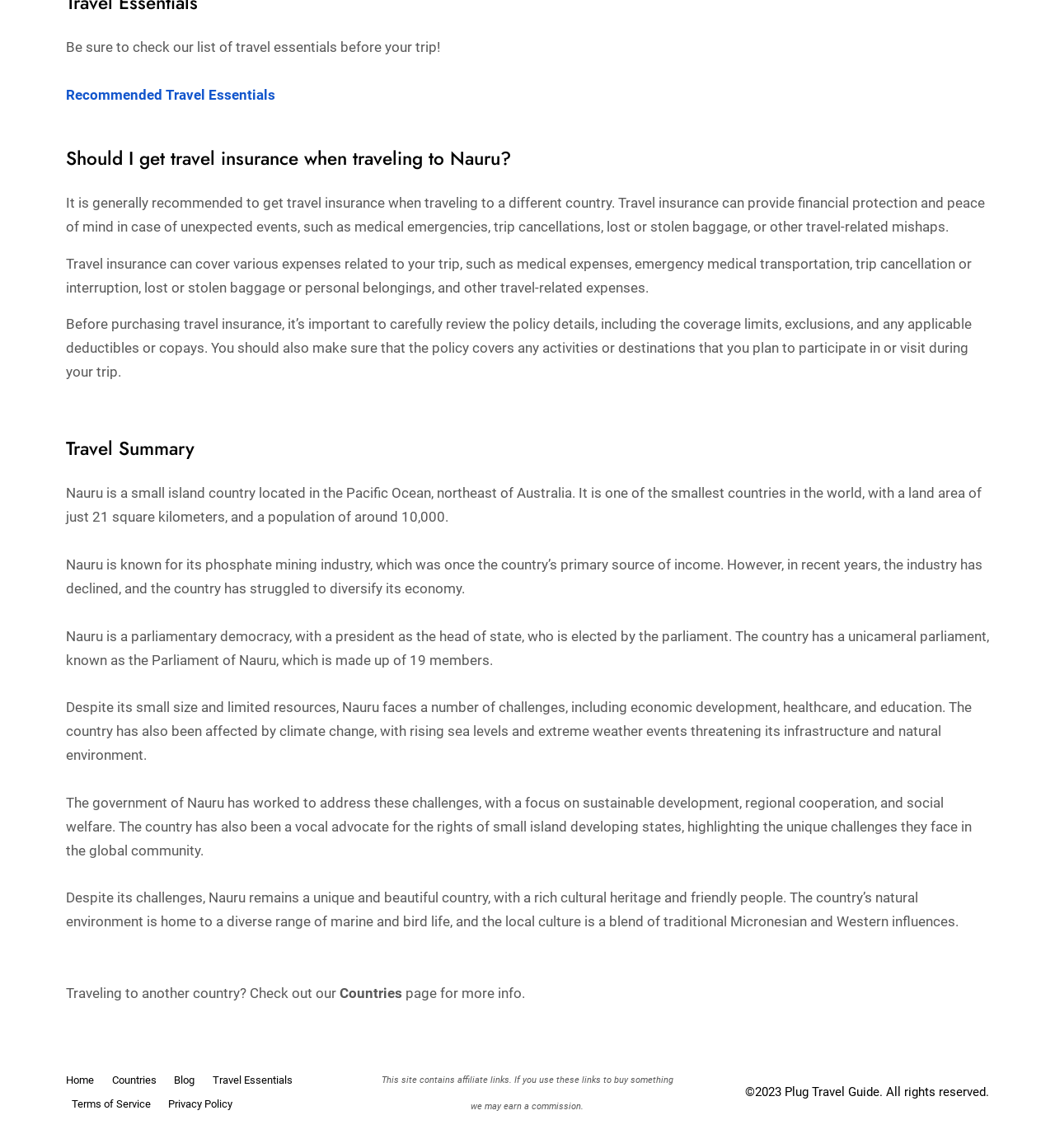Given the webpage screenshot, identify the bounding box of the UI element that matches this description: "Countries".

[0.101, 0.915, 0.162, 0.936]